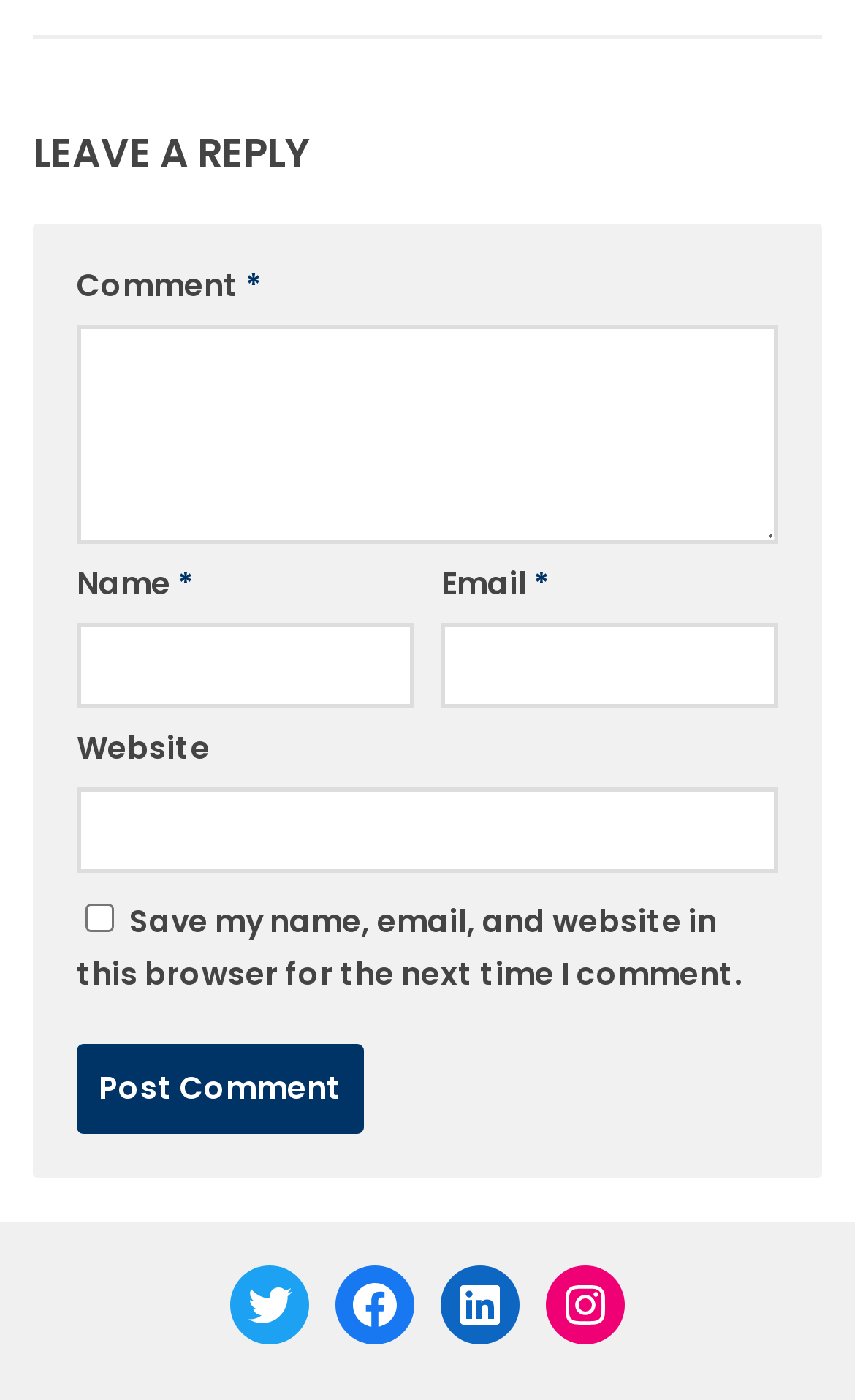Given the description "Instagram", provide the bounding box coordinates of the corresponding UI element.

[0.638, 0.904, 0.731, 0.961]